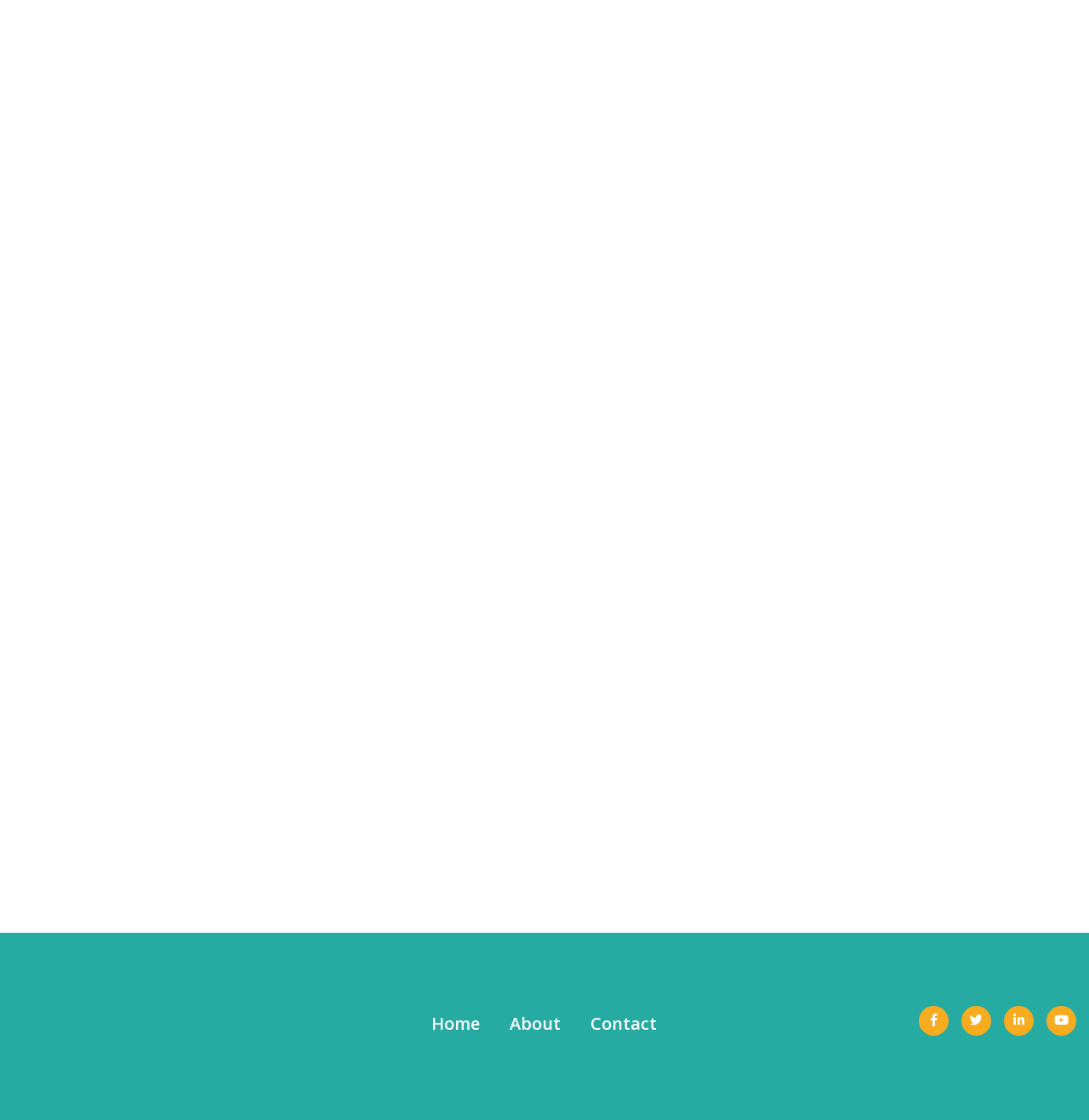What is the first menu item?
Using the image as a reference, answer with just one word or a short phrase.

Home